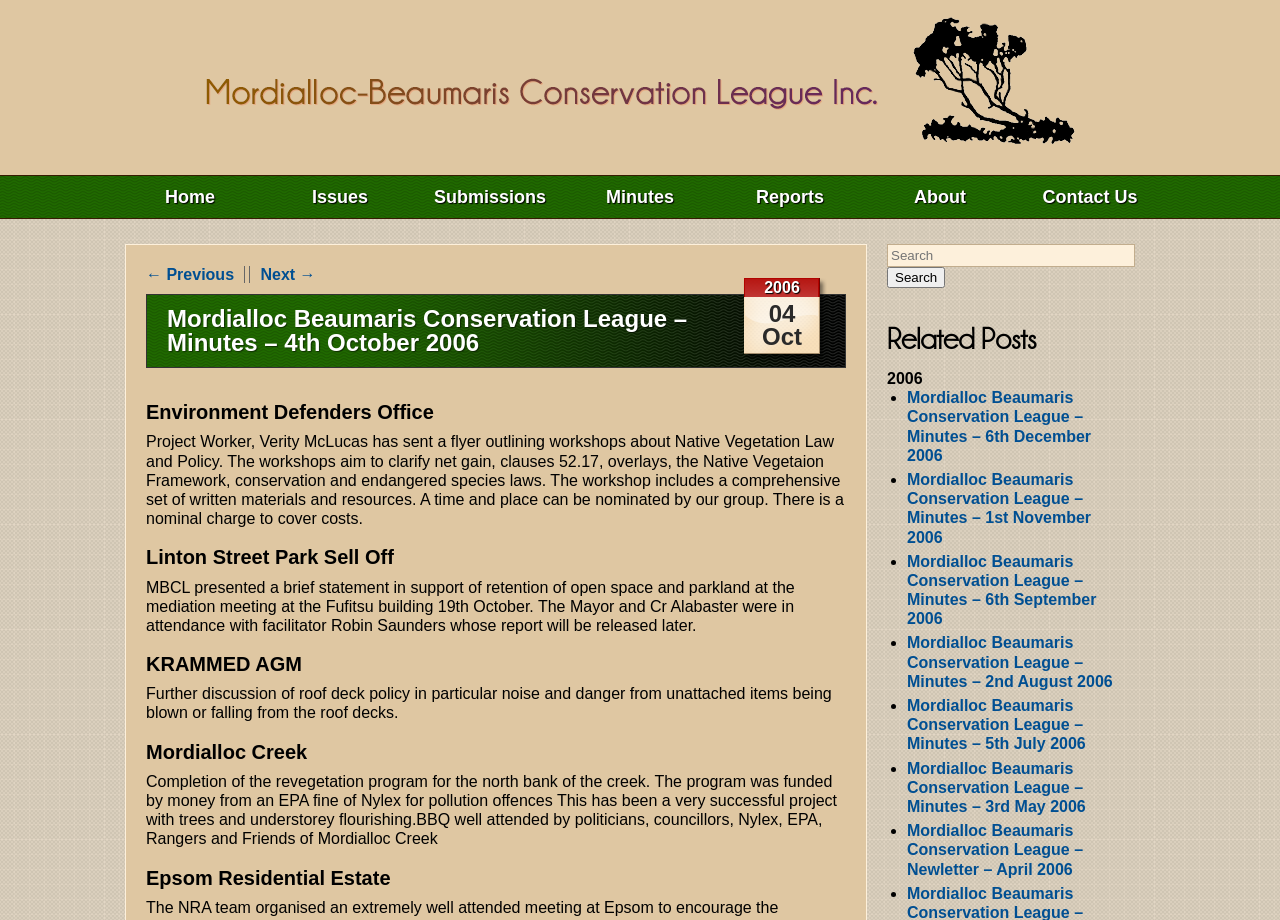Predict the bounding box for the UI component with the following description: "Next →".

[0.204, 0.289, 0.247, 0.308]